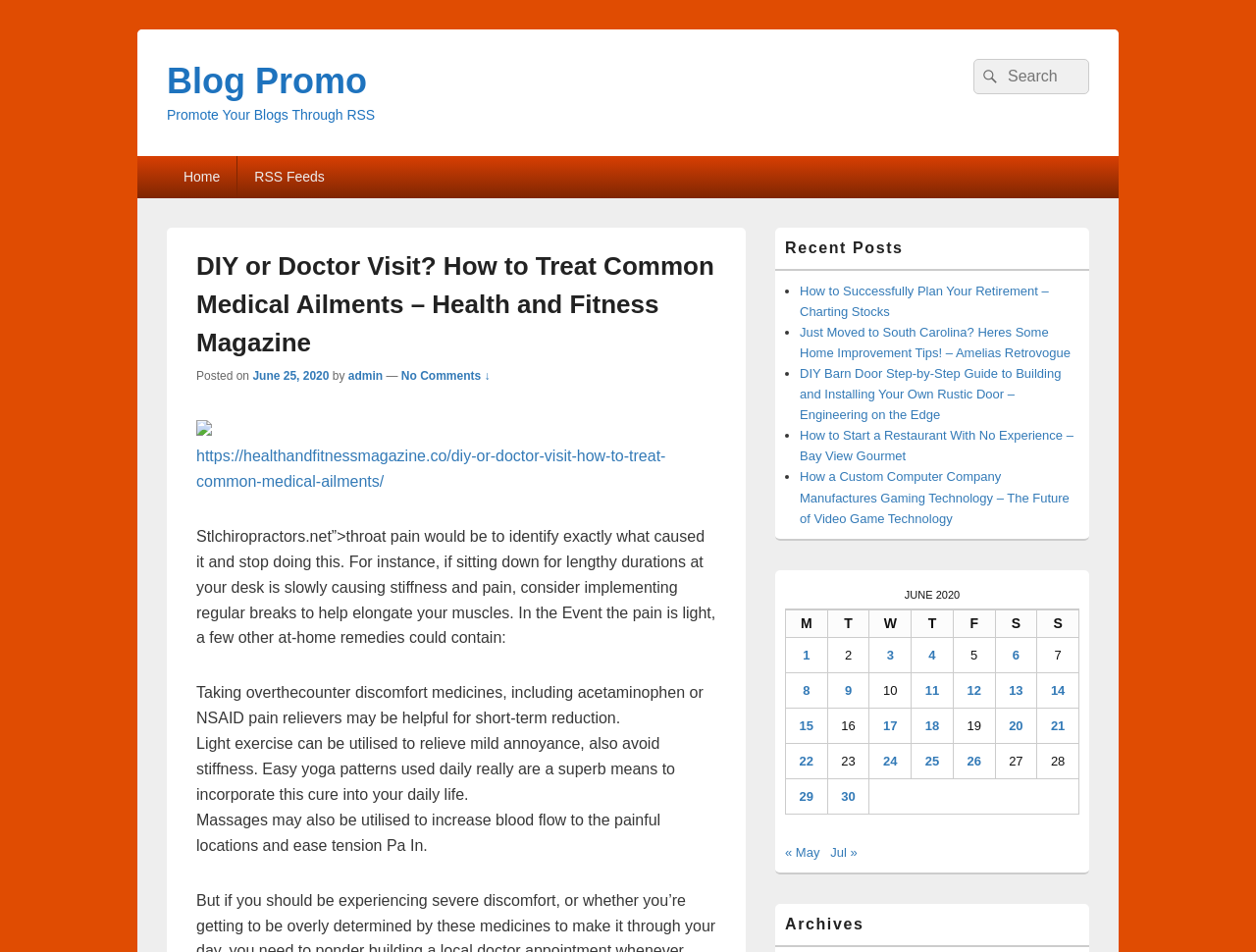Bounding box coordinates must be specified in the format (top-left x, top-left y, bottom-right x, bottom-right y). All values should be floating point numbers between 0 and 1. What are the bounding box coordinates of the UI element described as: Blog Promo

[0.133, 0.064, 0.292, 0.106]